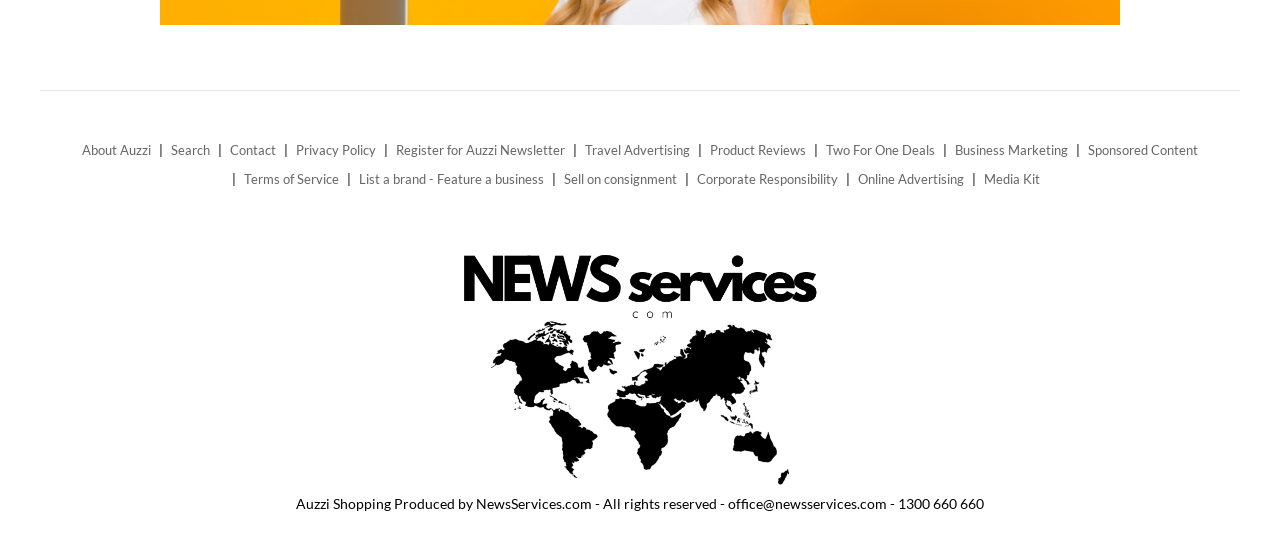Please give a succinct answer using a single word or phrase:
What is the position of the 'Contact' link?

Third from the left